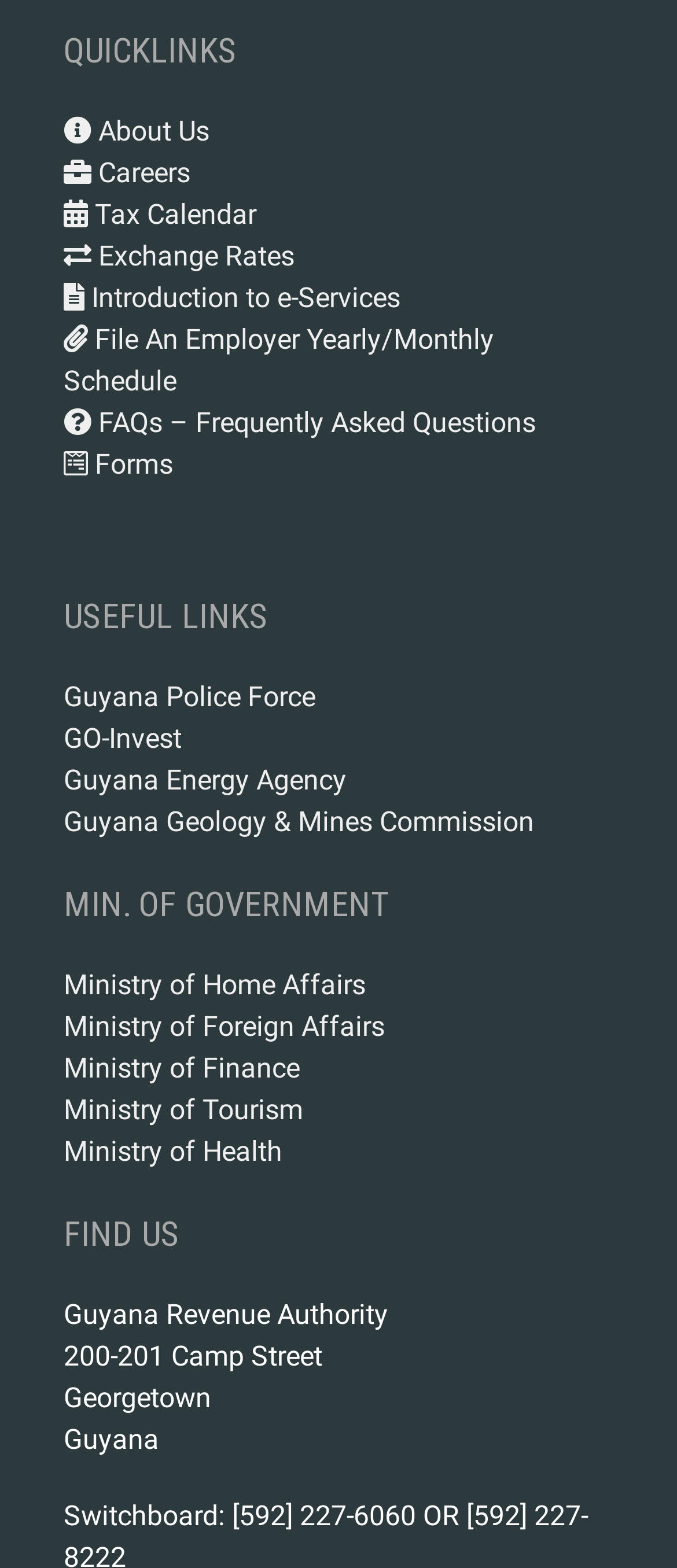Determine the bounding box coordinates of the clickable element necessary to fulfill the instruction: "View Tax Calendar". Provide the coordinates as four float numbers within the 0 to 1 range, i.e., [left, top, right, bottom].

[0.094, 0.124, 0.378, 0.15]